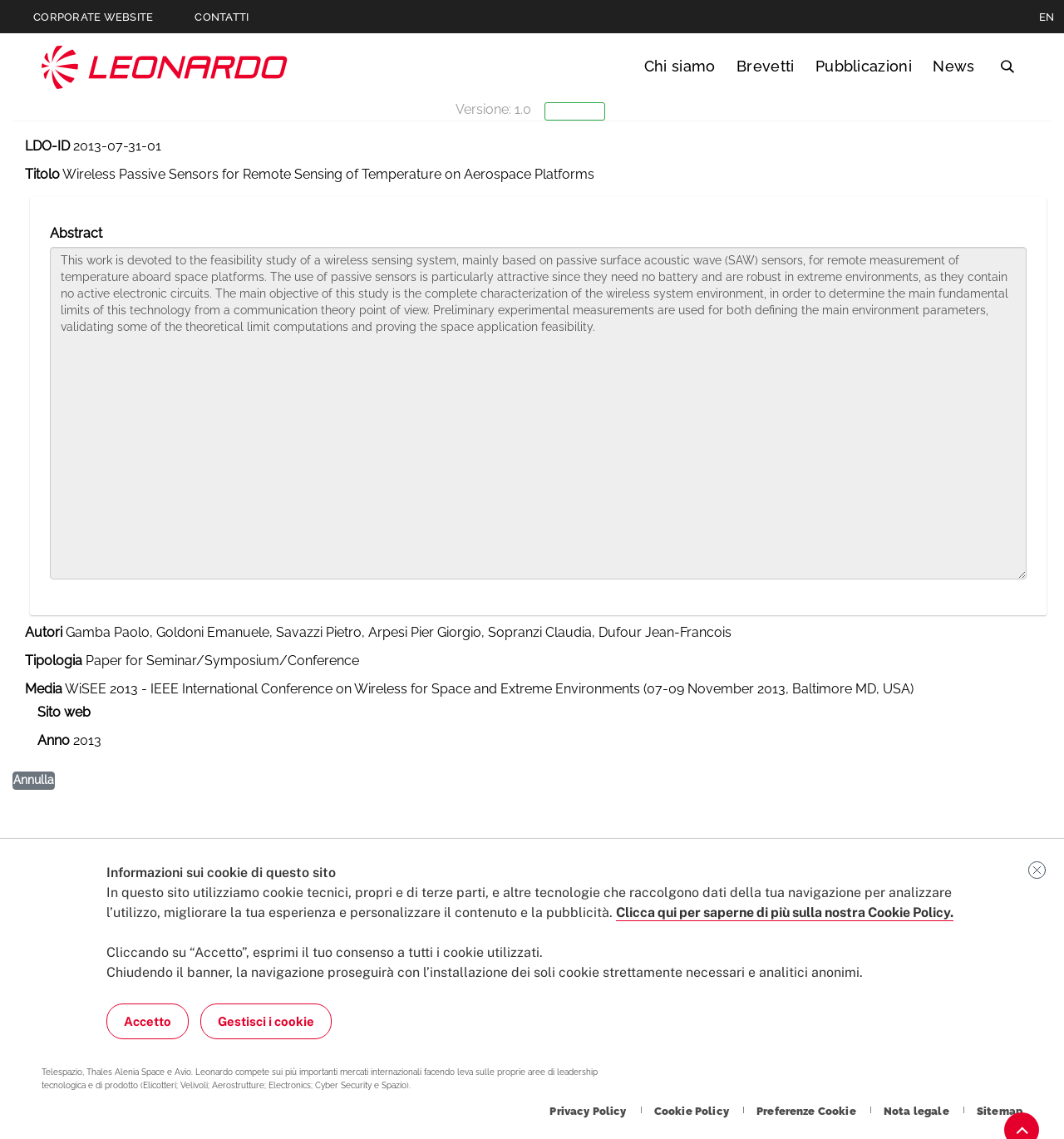Find the bounding box coordinates for the area you need to click to carry out the instruction: "Search for publications". The coordinates should be four float numbers between 0 and 1, indicated as [left, top, right, bottom].

[0.932, 0.045, 0.961, 0.072]